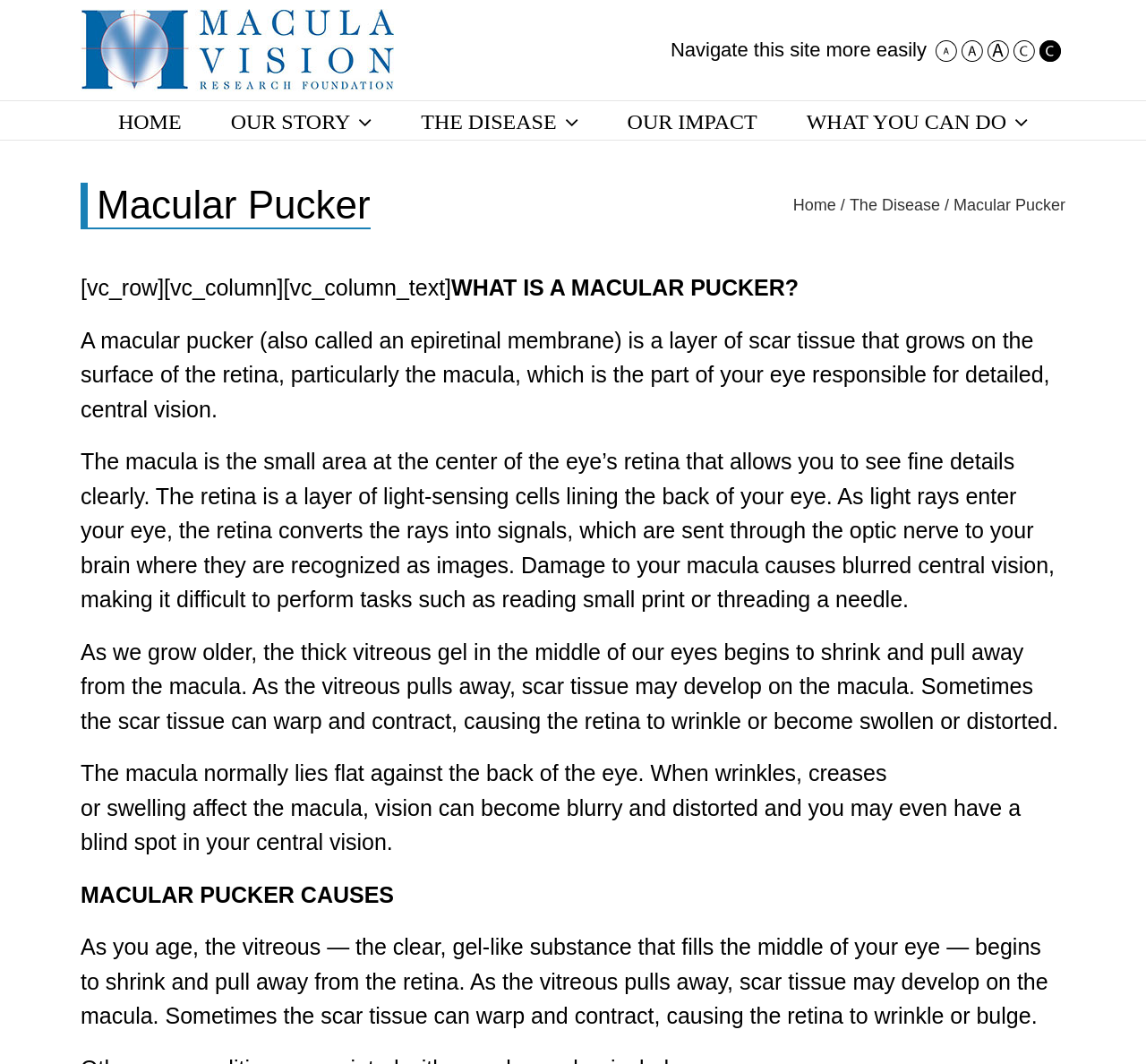Can you show the bounding box coordinates of the region to click on to complete the task described in the instruction: "Go to the 'What You Can Do' page"?

[0.704, 0.095, 0.897, 0.131]